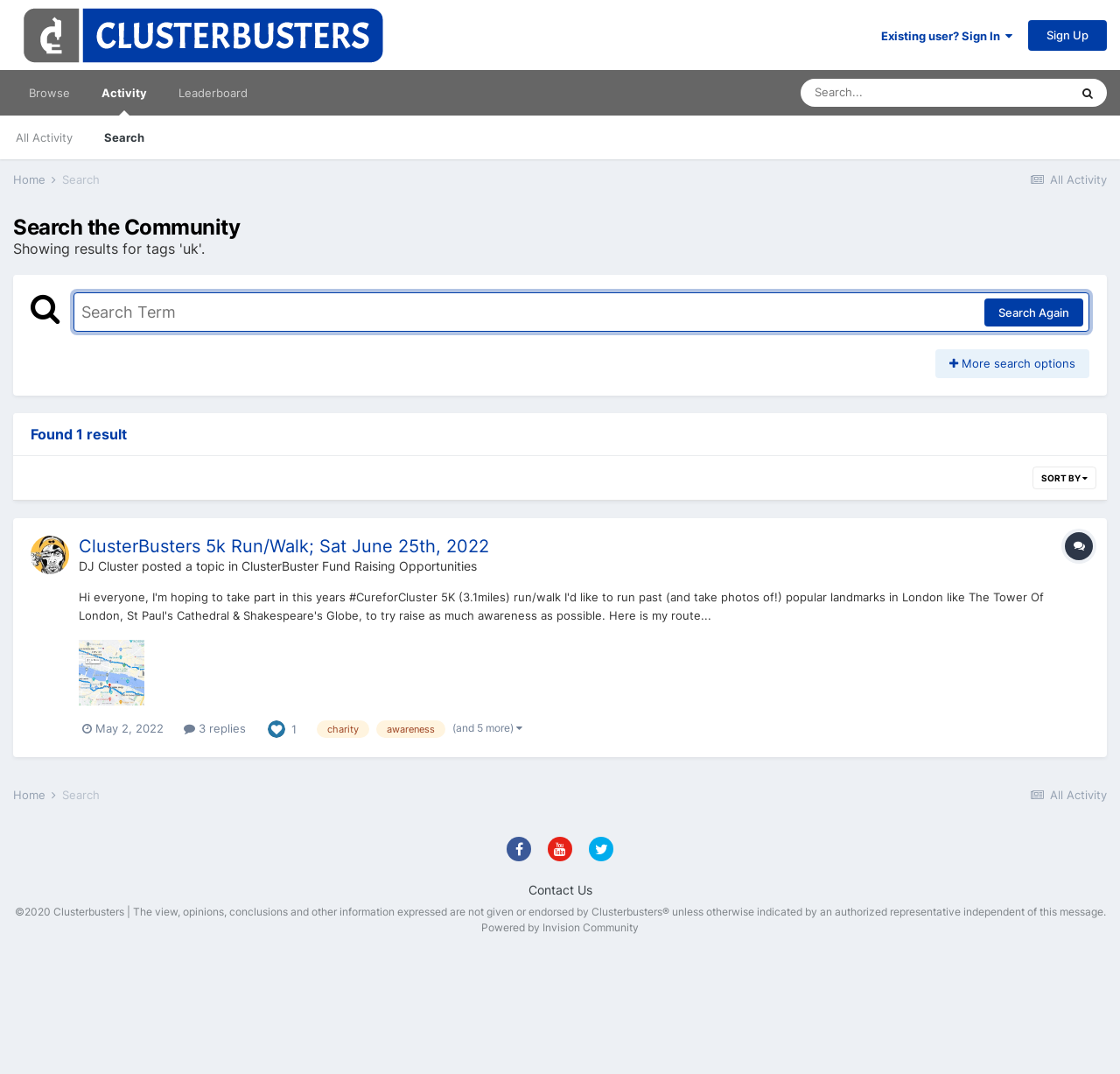Specify the bounding box coordinates of the area to click in order to follow the given instruction: "Sign in as an existing user."

[0.787, 0.027, 0.904, 0.04]